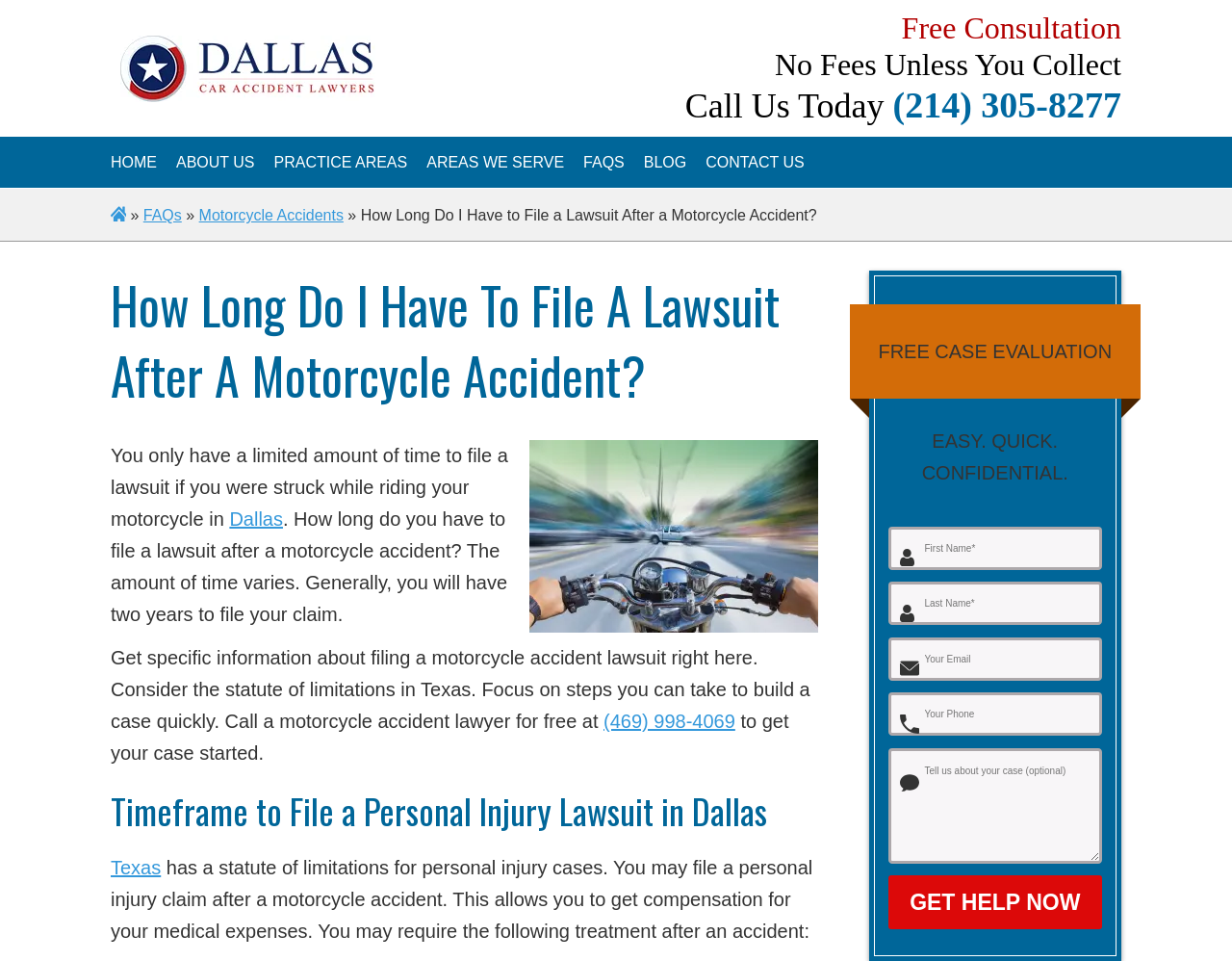What is the time limit to file a lawsuit after a motorcycle accident in Texas?
Offer a detailed and full explanation in response to the question.

I found the answer by reading the text on the webpage, which states that 'Generally, you will have two years to file your claim' after a motorcycle accident in Texas.